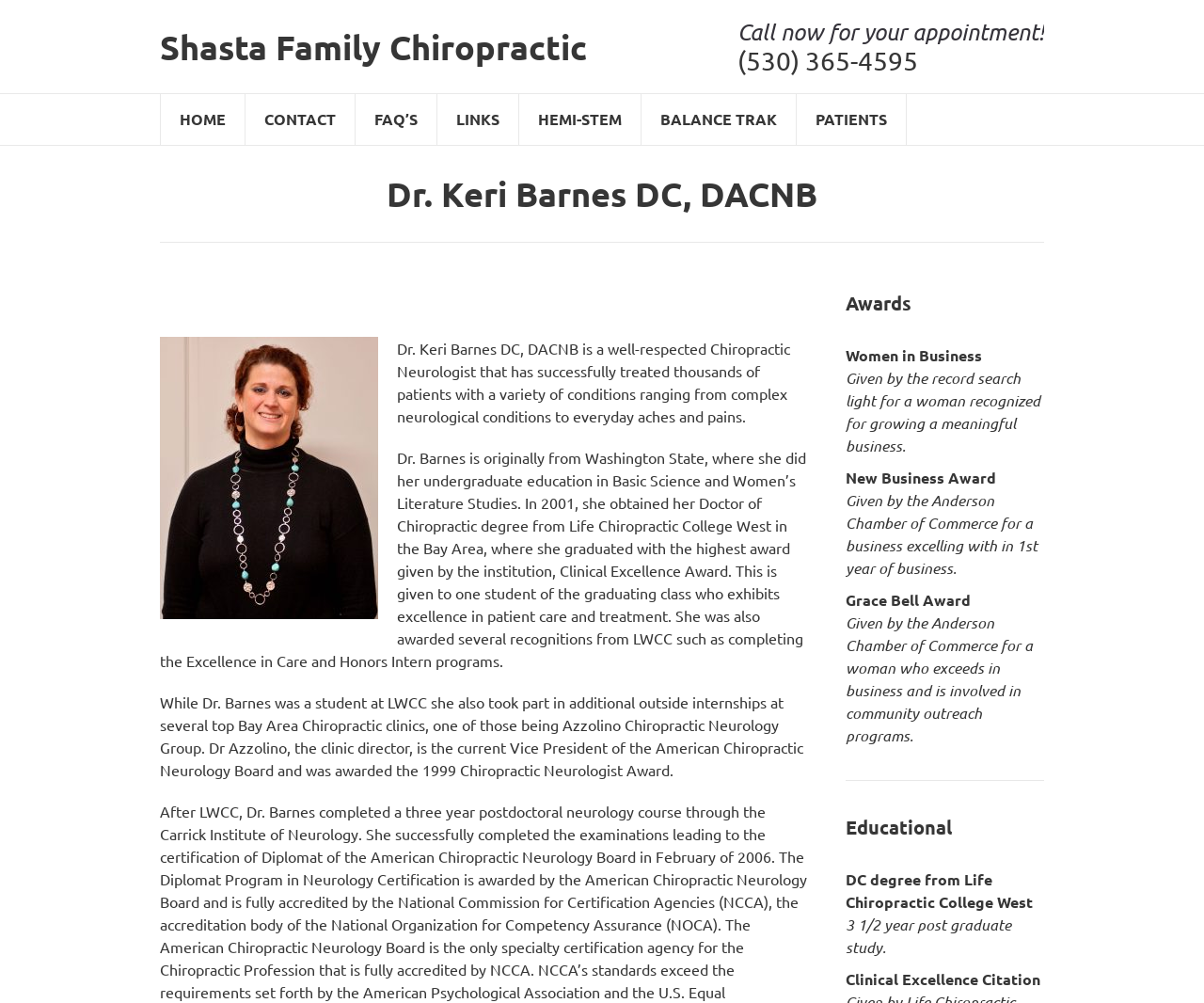Return the bounding box coordinates of the UI element that corresponds to this description: "Home". The coordinates must be given as four float numbers in the range of 0 and 1, [left, top, right, bottom].

None